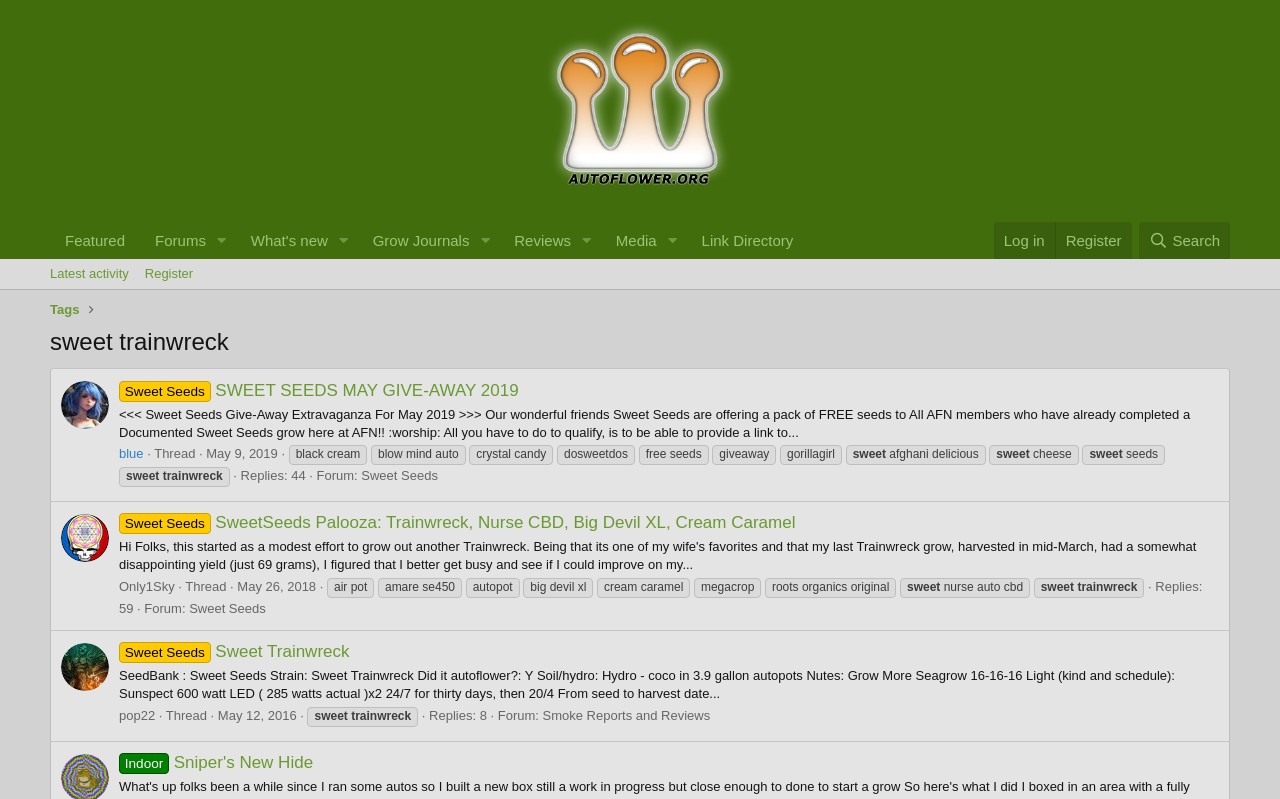Explain in detail what is displayed on the webpage.

The webpage is a forum or community page focused on autoflowering plants, specifically sweet trainwrecks. At the top, there is a navigation menu with links to "Featured", "Forums", "What's new", "Grow Journals", "Reviews", "Media", and "Link Directory". On the right side of the navigation menu, there are links to "Log in" and "Register".

Below the navigation menu, there is a heading that reads "sweet trainwreck" with a link to "blue" and an image next to it. Underneath, there is a section with a heading "Sweet Seeds  SWEET SEEDS MAY GIVE-AWAY 2019" that contains a description of a giveaway event. This section includes links to "Sweet Seeds" and "blue", as well as several static text elements with keywords related to the event.

The main content of the page is a list of forum threads, each with a heading, a link to the thread, and several static text elements with keywords and information about the thread. The threads are related to autoflowering plants, specifically sweet trainwrecks, and include discussions about growing, reviews, and giveaways. Each thread has a link to the user who started the thread, as well as a timestamp and a count of replies.

There are three threads visible on the page, each with a similar structure. The first thread is about a giveaway event, the second thread is about a grow journal, and the third thread is about a review of a sweet trainwreck strain.